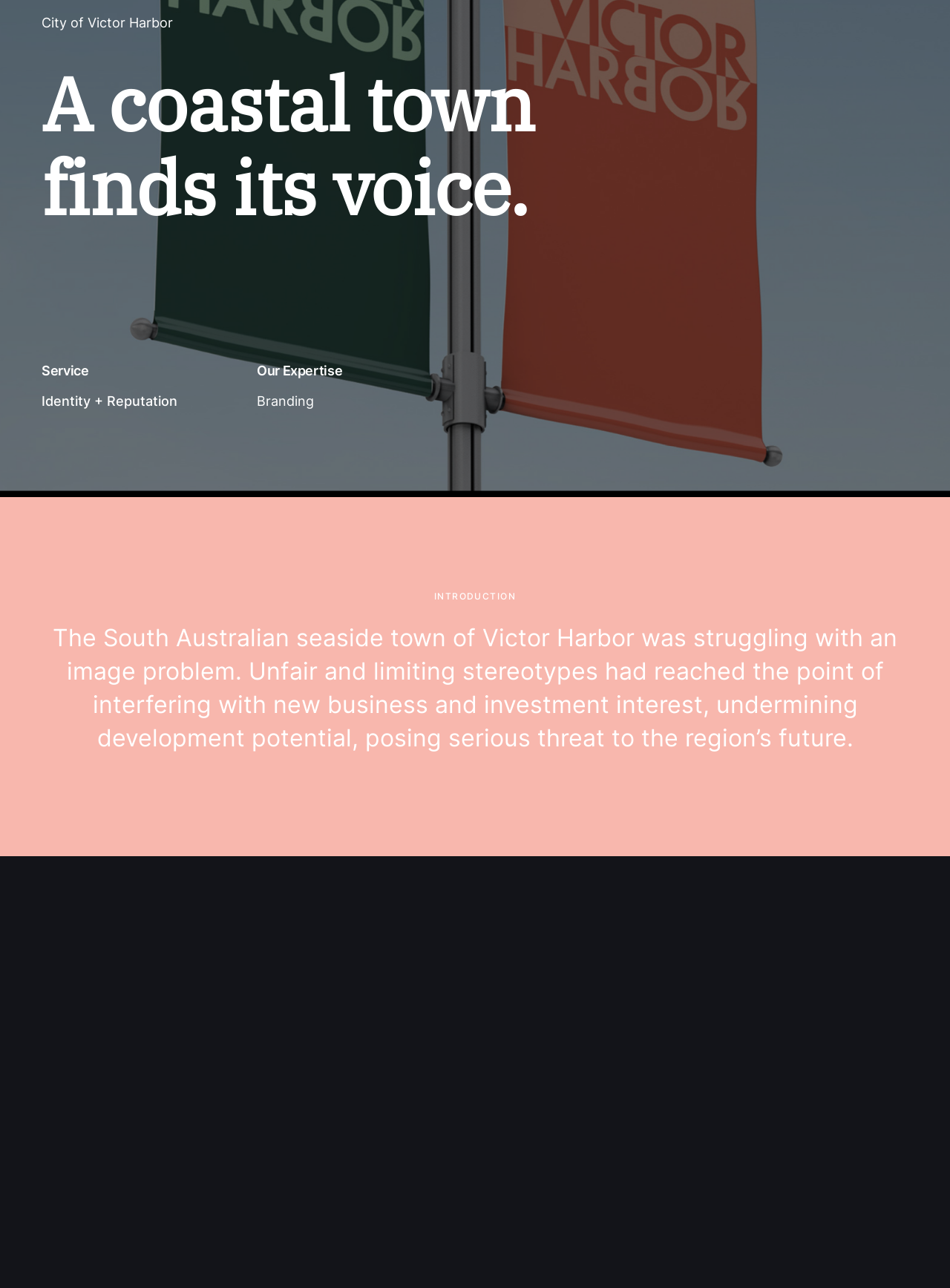Locate the bounding box of the UI element described in the following text: "Get in touch".

[0.094, 0.113, 0.273, 0.15]